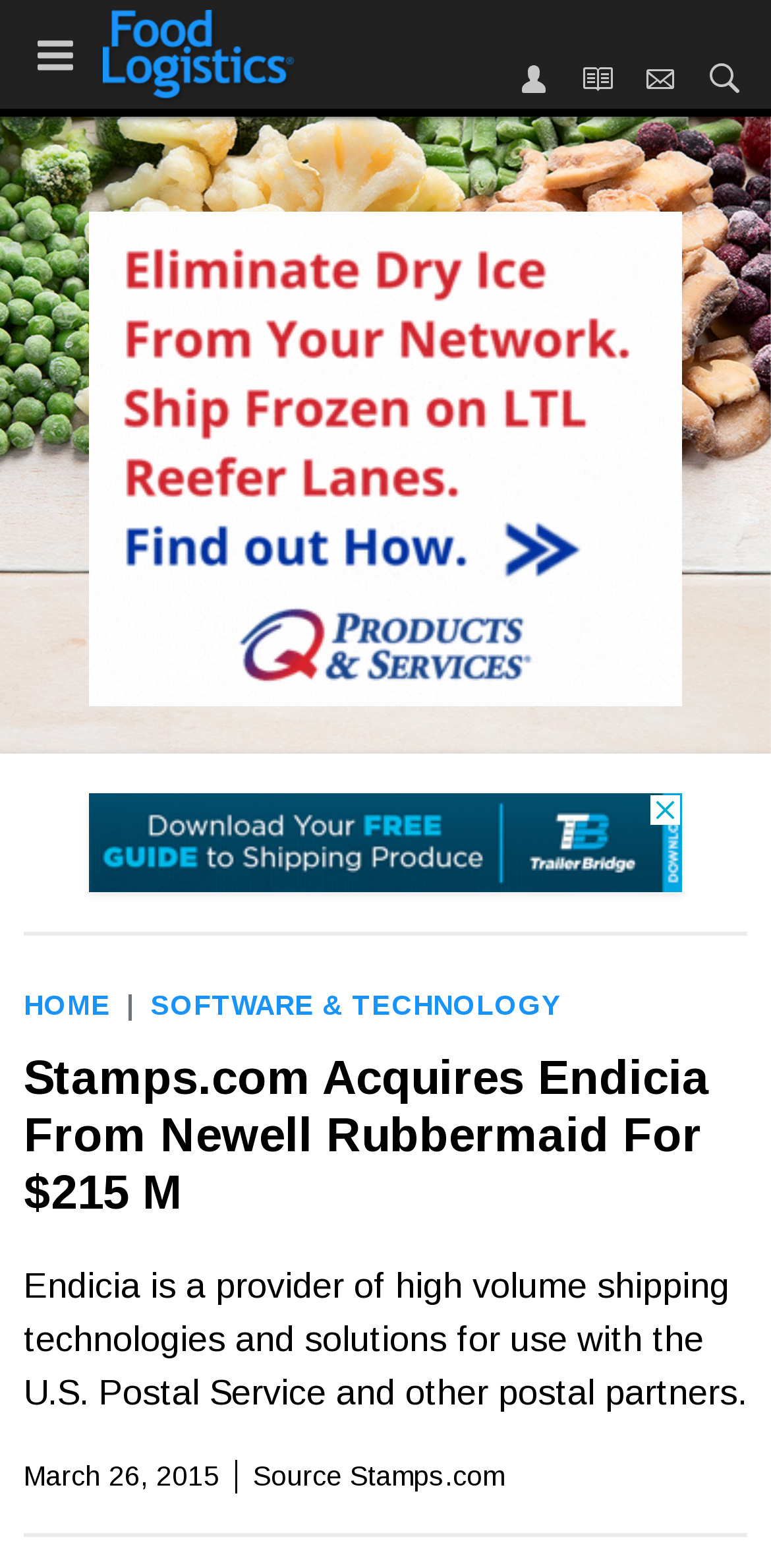What is the purpose of Endicia?
Refer to the image and provide a concise answer in one word or phrase.

High volume shipping technologies